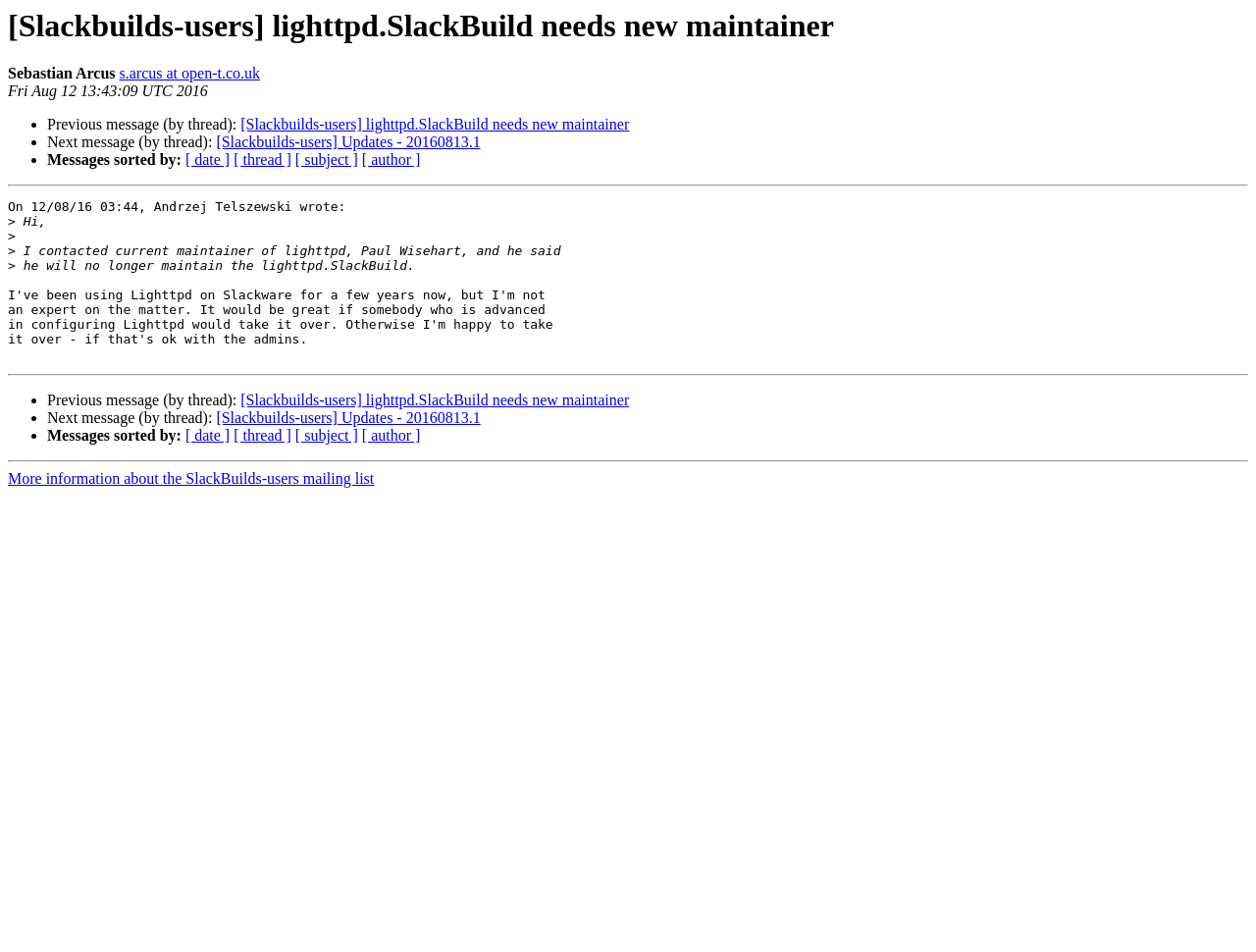Identify the bounding box coordinates of the element to click to follow this instruction: 'View previous message'. Ensure the coordinates are four float values between 0 and 1, provided as [left, top, right, bottom].

[0.192, 0.122, 0.501, 0.14]